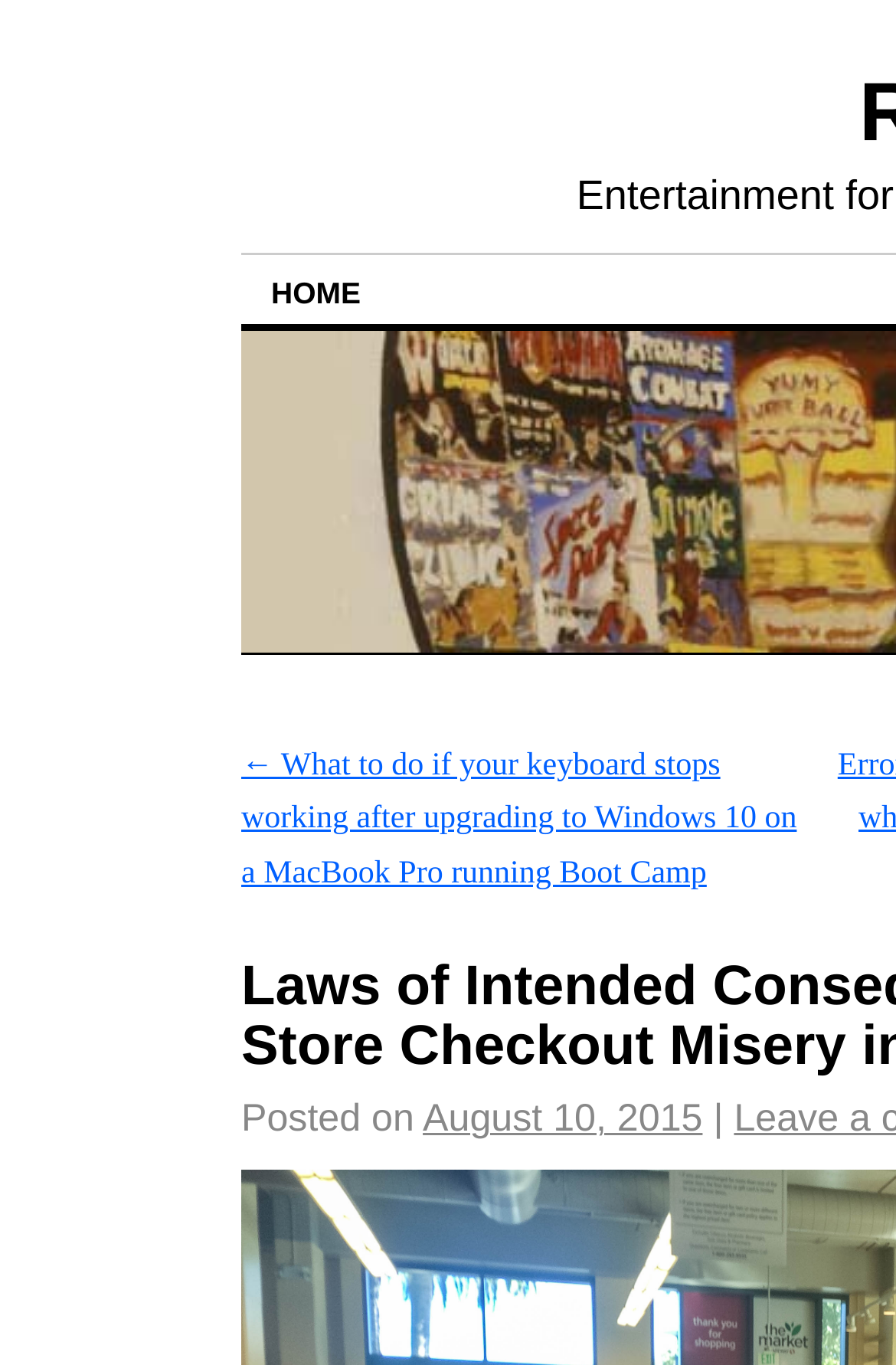Identify the bounding box coordinates for the UI element described as follows: "Home". Ensure the coordinates are four float numbers between 0 and 1, formatted as [left, top, right, bottom].

[0.269, 0.188, 0.436, 0.237]